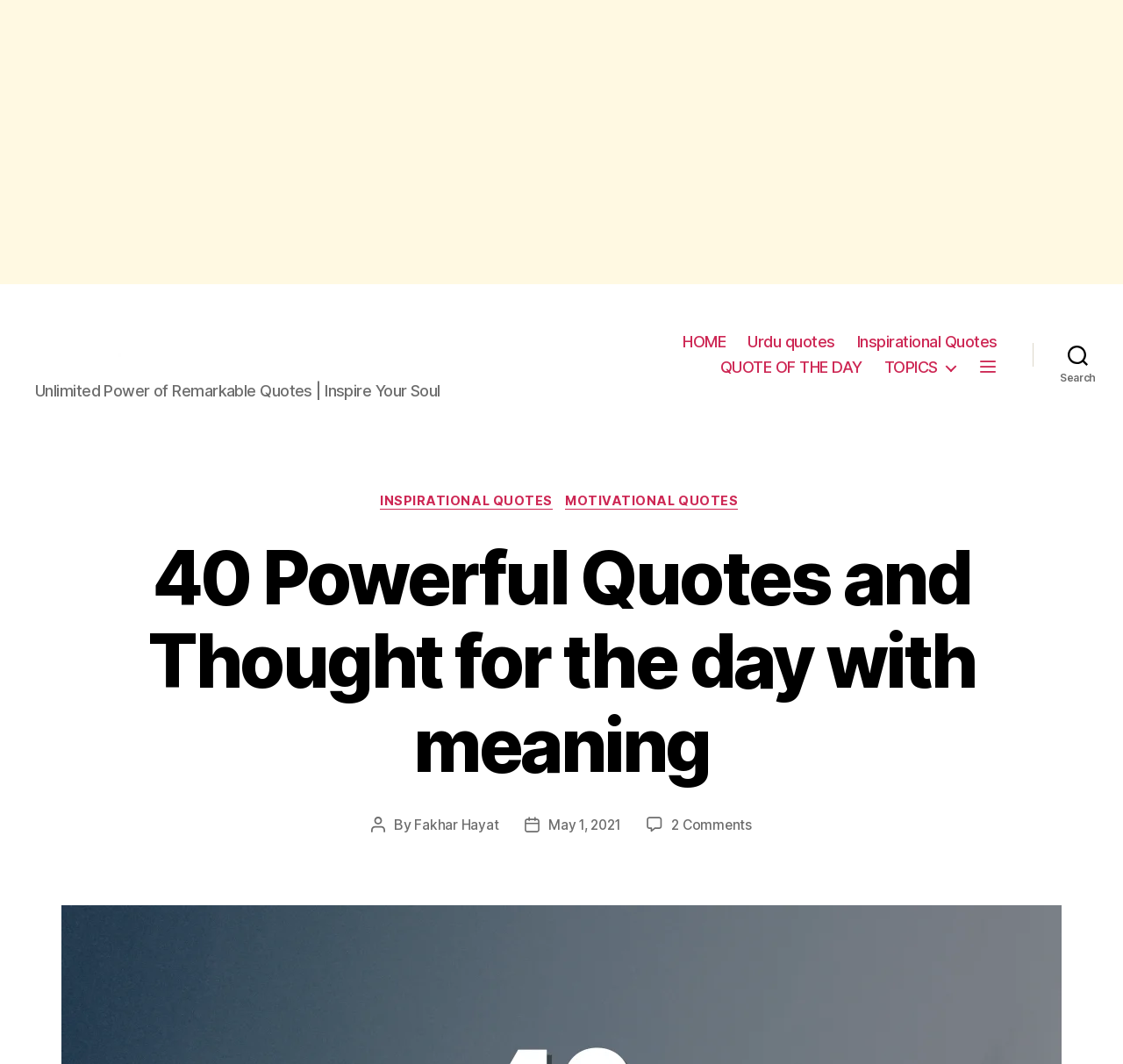What is the name of the website?
Provide a one-word or short-phrase answer based on the image.

The Bright Quotes